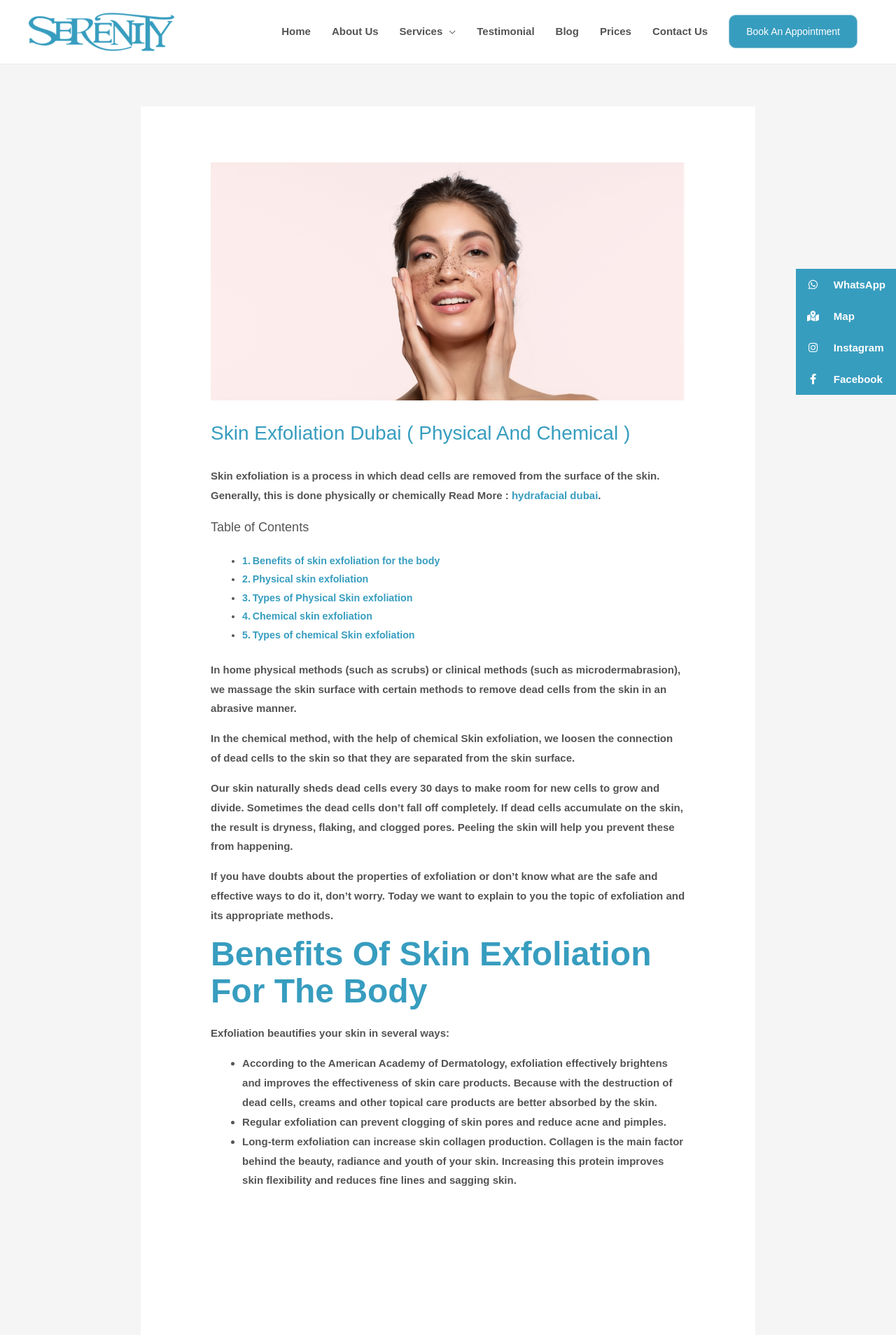Locate the bounding box coordinates of the area to click to fulfill this instruction: "Click the 'Repository logo' link". The bounding box should be presented as four float numbers between 0 and 1, in the order [left, top, right, bottom].

None